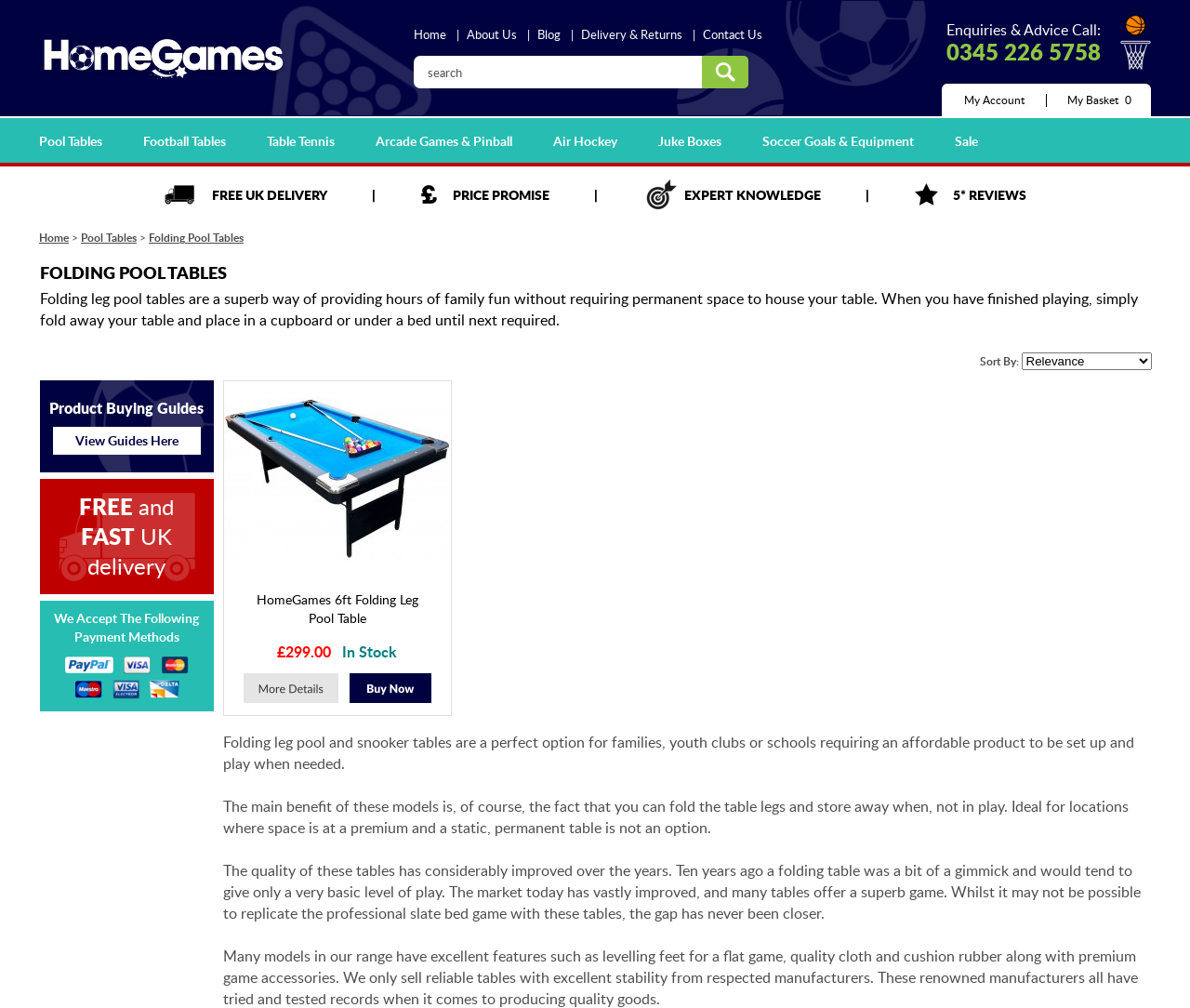How many payment methods are accepted?
Look at the image and provide a detailed response to the question.

I found the information by looking at the section that says 'We Accept The Following Payment Methods' and shows an image of different payment methods.